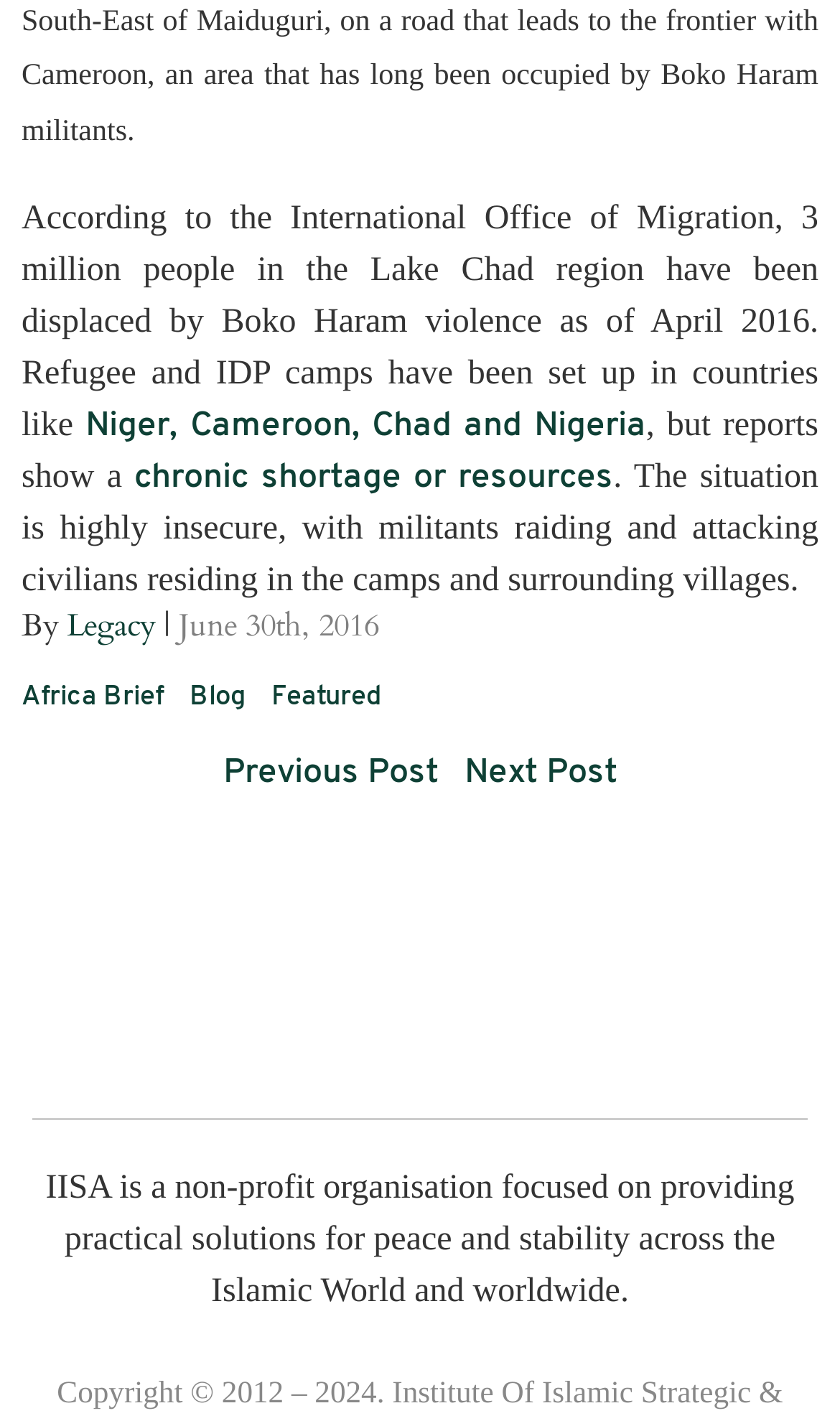What is the number of people displaced by Boko Haram violence?
Please respond to the question thoroughly and include all relevant details.

According to the International Office of Migration, as of April 2016, 3 million people in the Lake Chad region have been displaced by Boko Haram violence.